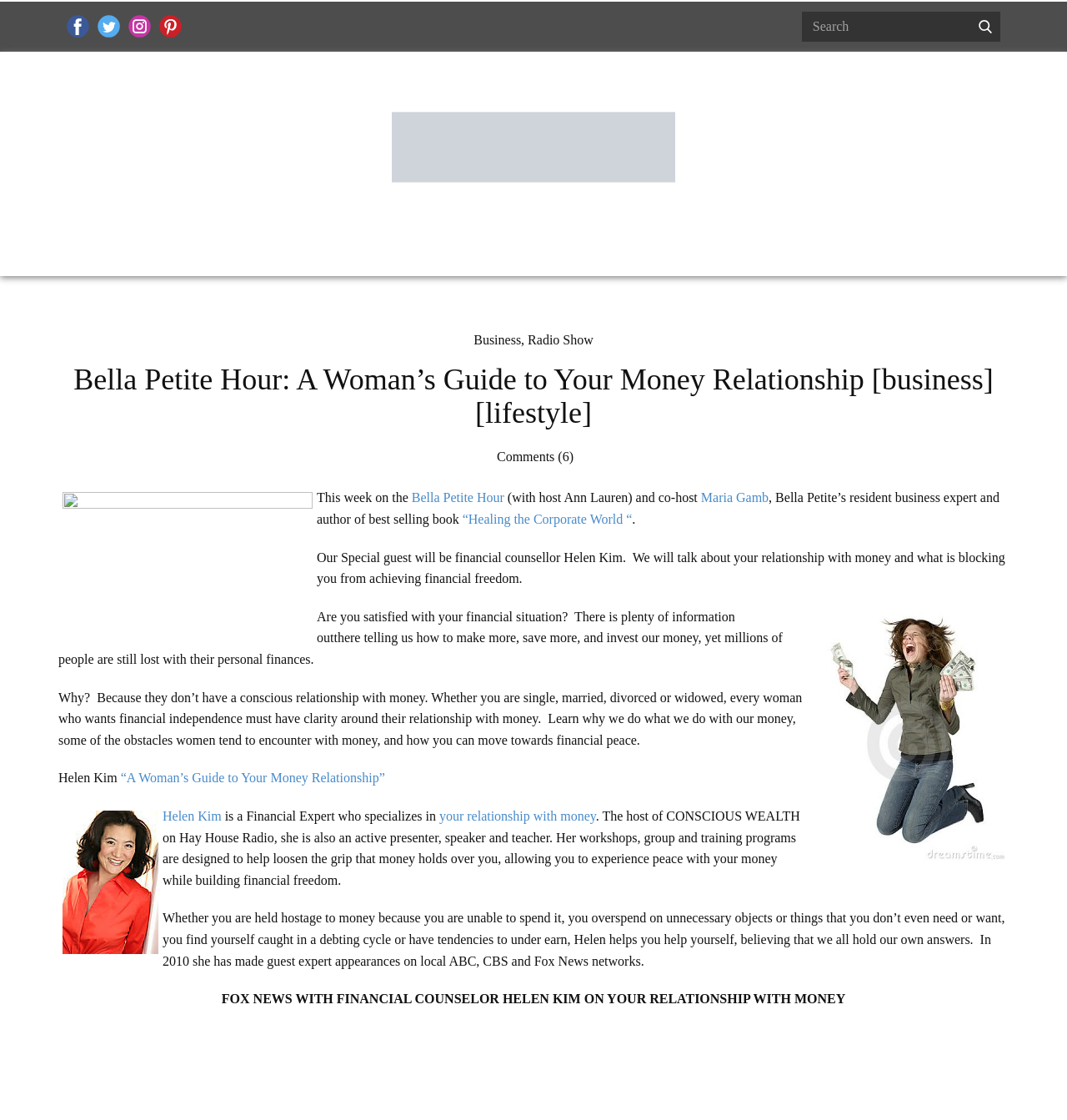Summarize the contents and layout of the webpage in detail.

The webpage is about the "Bella Petite Hour" radio show, which focuses on women's relationships with money. At the top of the page, there is a search box and several links to different sections of the website, including "BP HOME", "BEAUTY", "MODELING", and more. Below this, there is a large heading that reads "Bella Petite Hour: A Woman’s Guide to Your Money Relationship [business] [lifestyle]".

The main content of the page is divided into two sections. On the left, there is a description of the radio show, including the hosts, Ann Lauren and Maria Gamb, and the topic of the show, which is about achieving financial freedom. There is also a mention of the special guest, financial counselor Helen Kim.

On the right, there is a large image that takes up most of the space. Below the image, there is a paragraph of text that discusses the importance of having a conscious relationship with money and how Helen Kim can help women achieve financial peace.

Further down the page, there is a section that provides more information about Helen Kim, including her background as a financial expert and her experience as a presenter, speaker, and teacher. There is also a quote from her about helping people loosen the grip that money holds over them.

At the bottom of the page, there is a section that mentions Helen Kim's guest appearances on local news networks, including ABC, CBS, and Fox News. There is also a heading that reads "FOX NEWS WITH FINANCIAL COUNSELOR HELEN KIM ON YOUR RELATIONSHIP WITH MONEY".

Throughout the page, there are several images, including a button at the top right corner, several links with icons, and an image of Helen Kim. The layout is clean and easy to navigate, with clear headings and concise text.